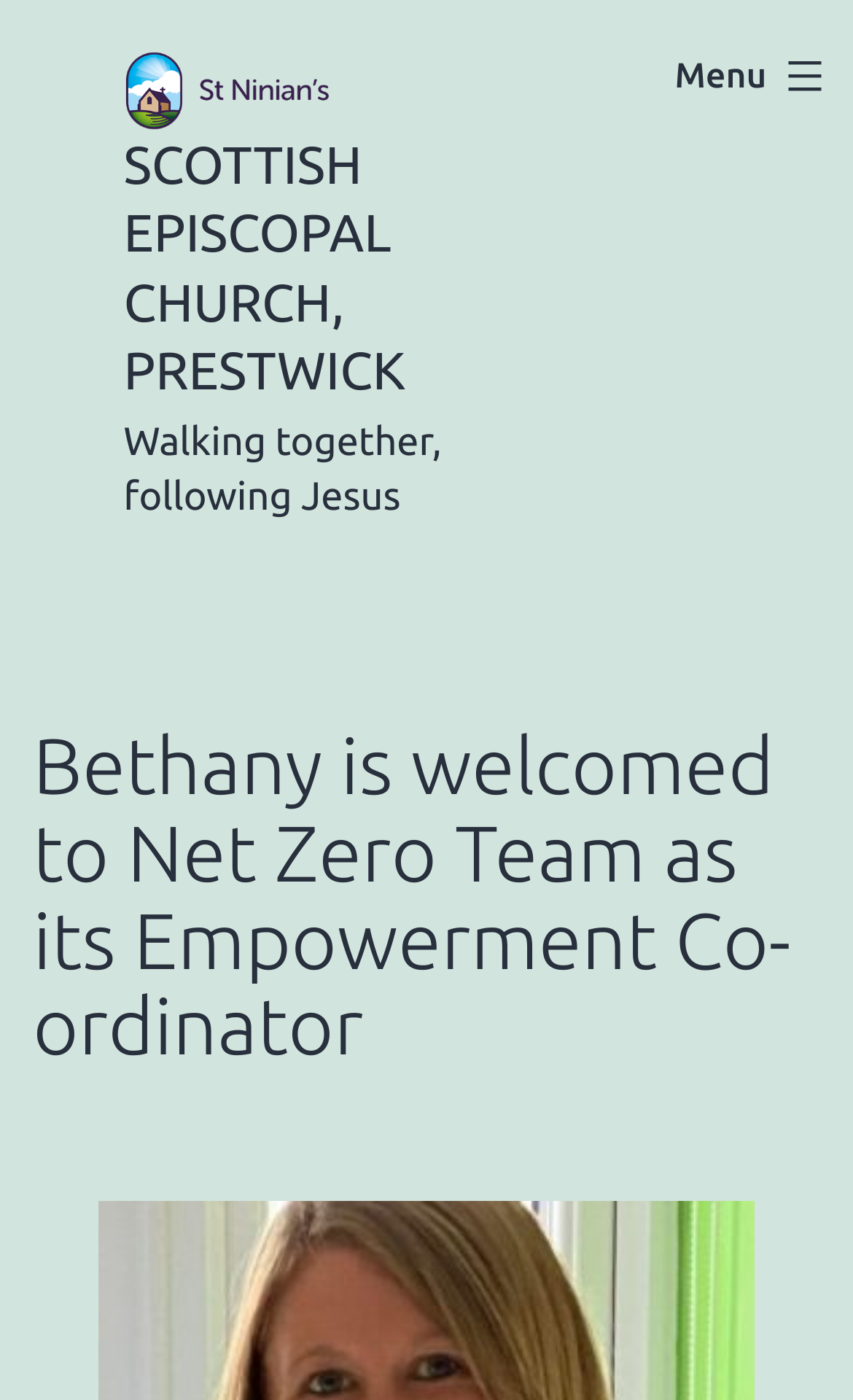Describe all the visual and textual components of the webpage comprehensively.

The webpage is about the Scottish Episcopal Church, specifically the Net Zero Team. At the top left, there is a link and an image, both labeled "Scottish Episcopal Church, Prestwick". Below this, there is a heading with the same text in a larger font. 

To the right of the image, there is a static text "Walking together, following Jesus". 

On the top right, there is a navigation menu labeled "Primary menu" with a button "Menu" that can be expanded to reveal a list of items. 

Below the navigation menu, there is a heading that reads "Bethany is welcomed to Net Zero Team as its Empowerment Co-ordinator", which is the main topic of the webpage.